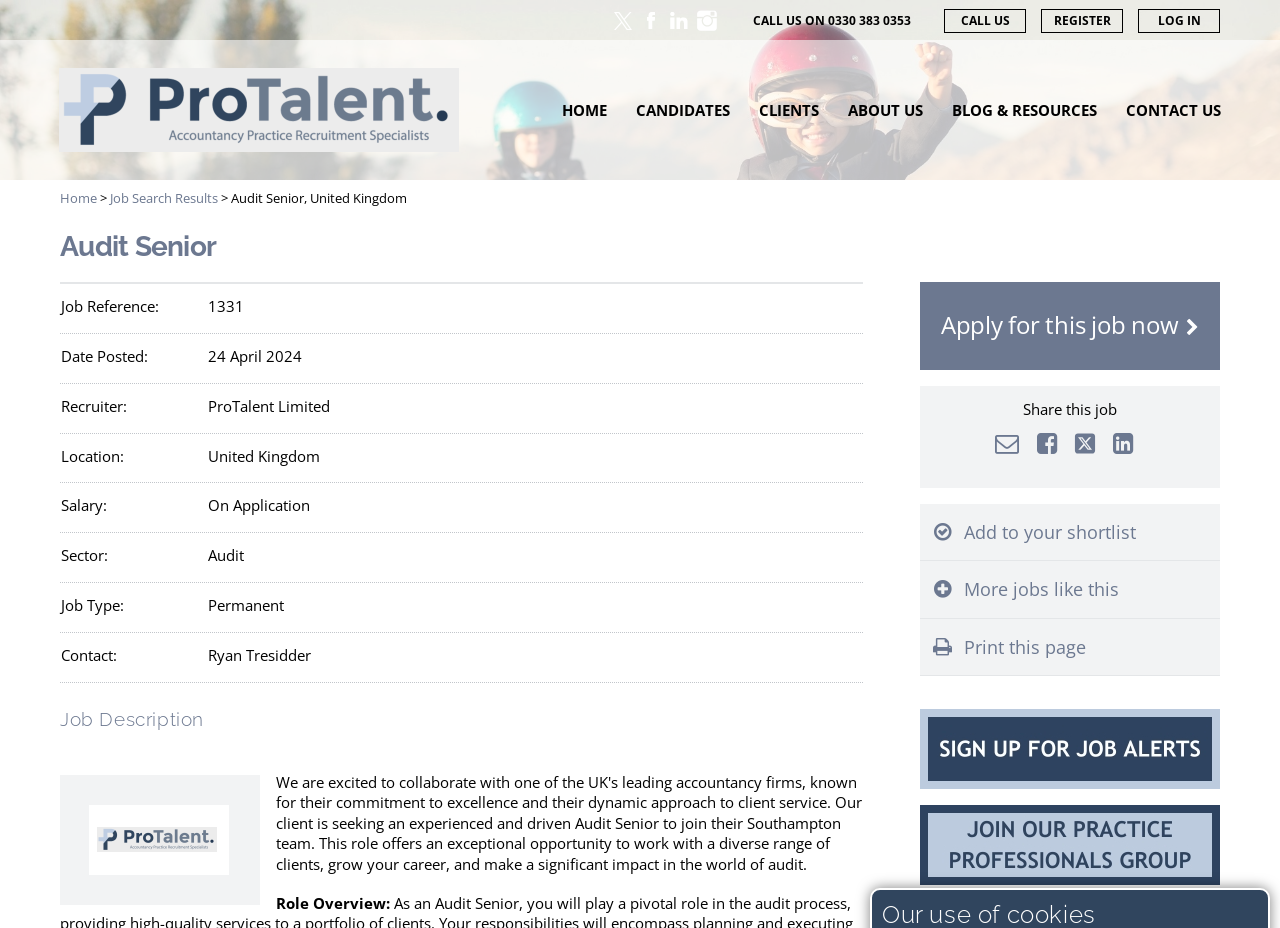Determine the bounding box coordinates for the area that should be clicked to carry out the following instruction: "Follow ProTalent Limited on LinkedIn".

[0.521, 0.01, 0.54, 0.036]